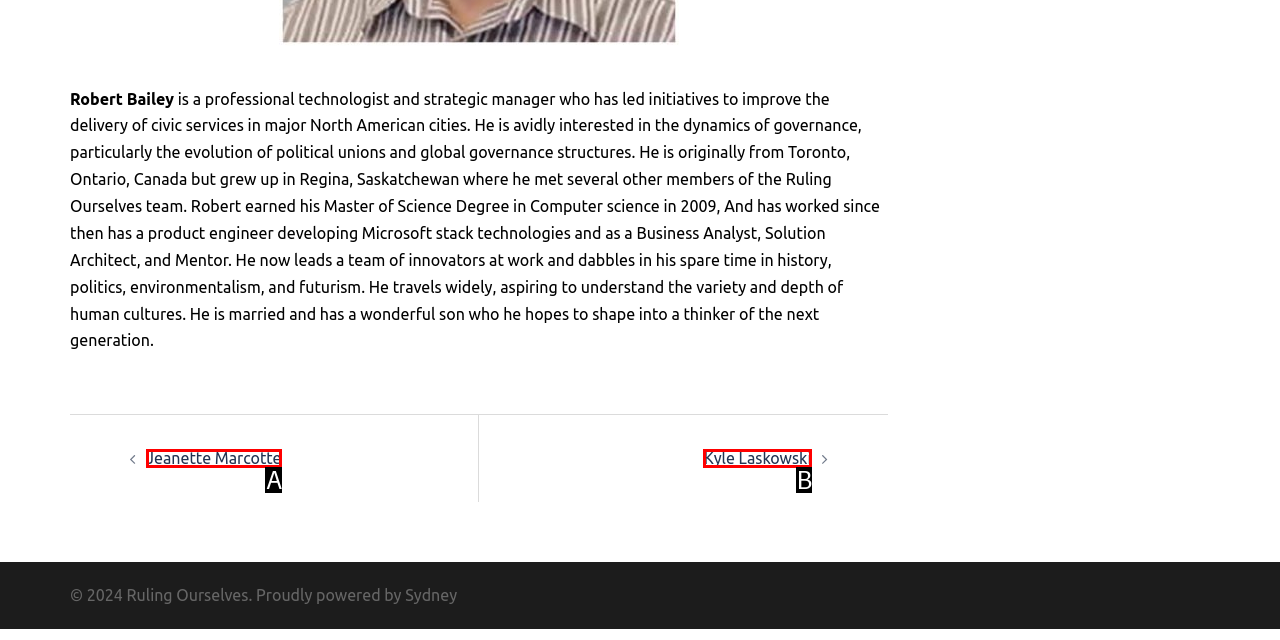Based on the description: Jeanette Marcotte, find the HTML element that matches it. Provide your answer as the letter of the chosen option.

A